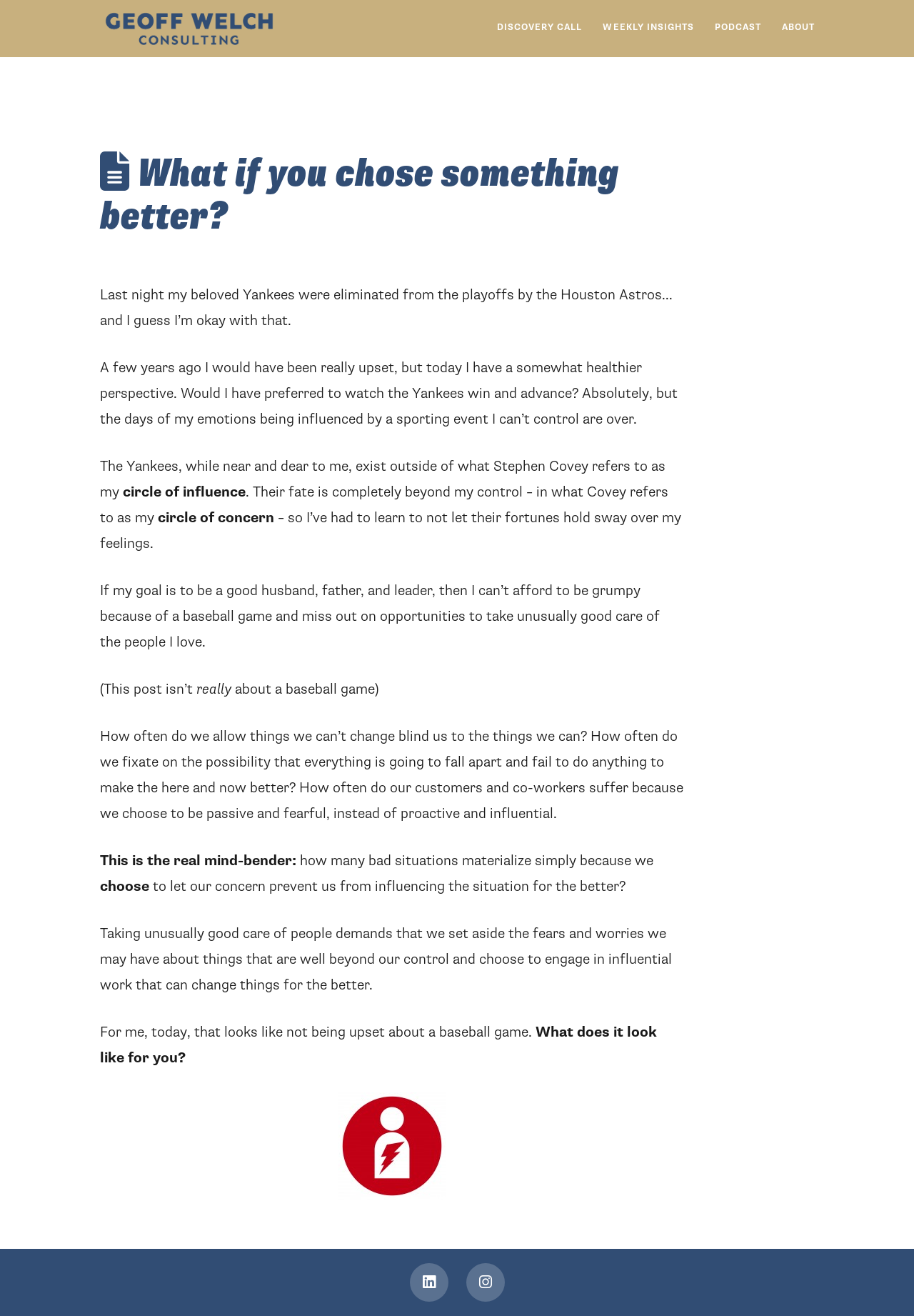What is the question posed by the author at the end of the article?
Please provide a single word or phrase in response based on the screenshot.

What does it look like for you?